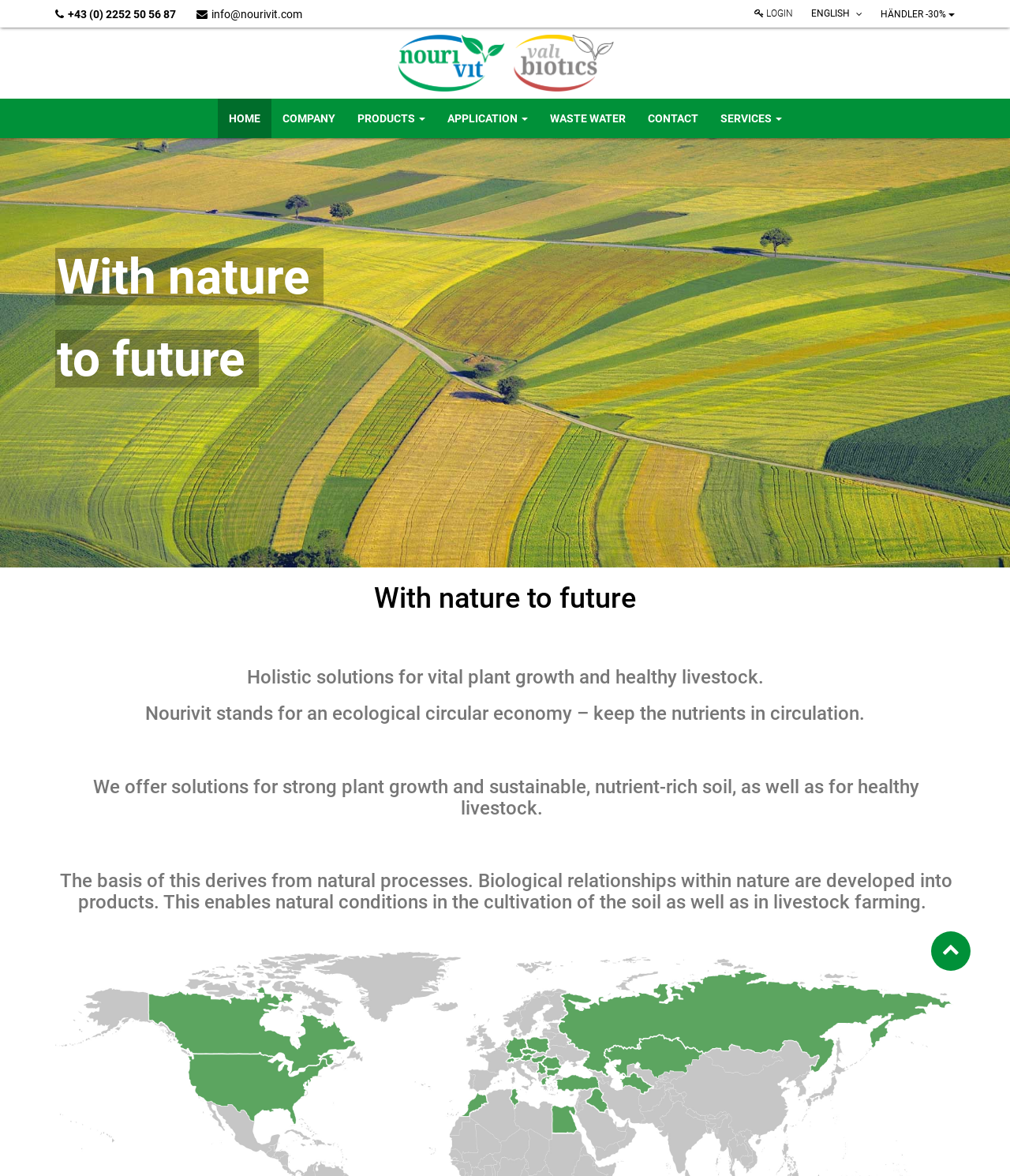Observe the image and answer the following question in detail: What is the company's mission?

I found the company's mission by reading the headings on the webpage. One of the headings states 'Nourivit stands for an ecological circular economy – keep the nutrients in circulation.' This suggests that the company's mission is to promote an ecological circular economy.